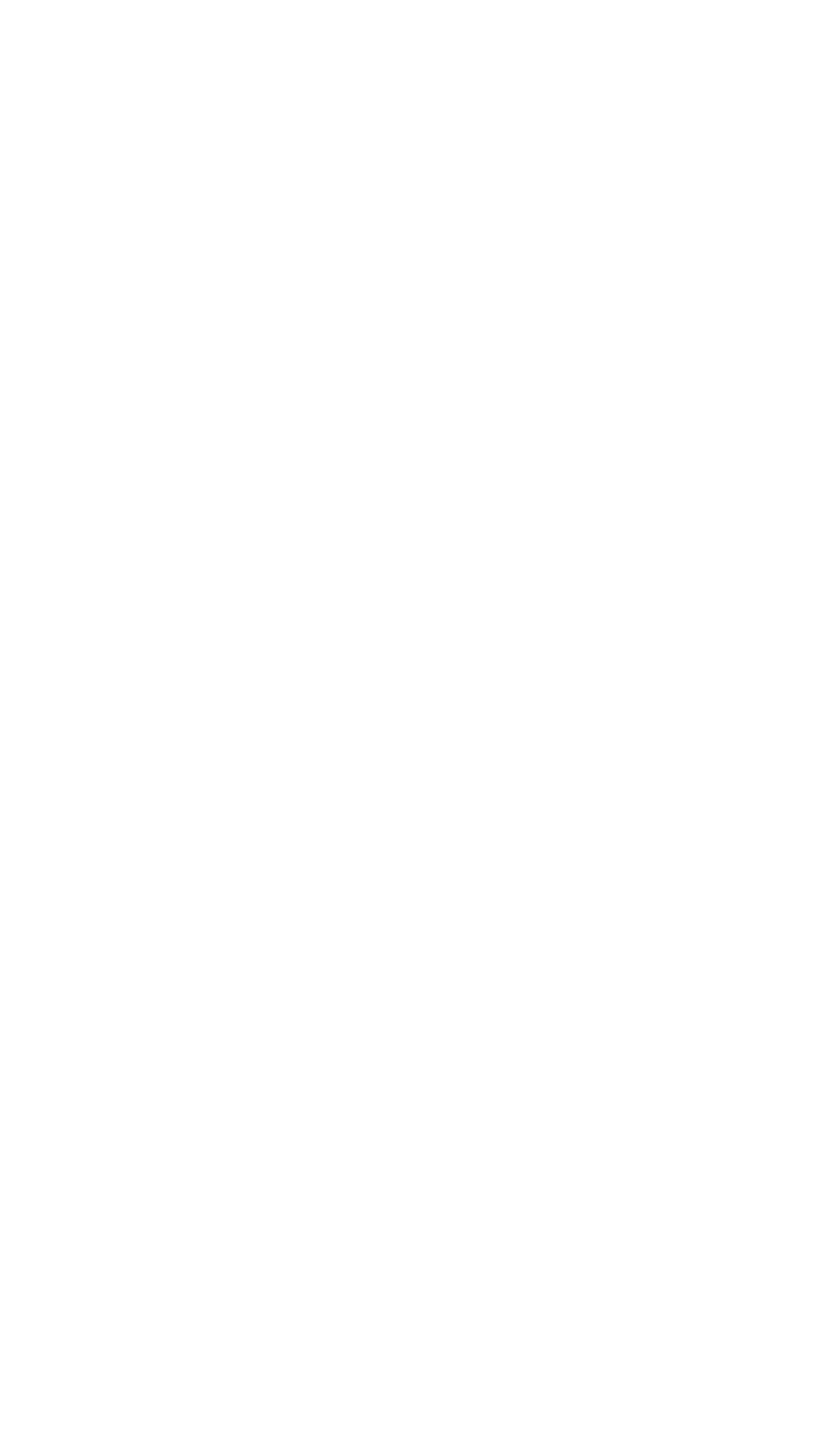What is the copyright year of Unity Technologies? Using the information from the screenshot, answer with a single word or phrase.

2023